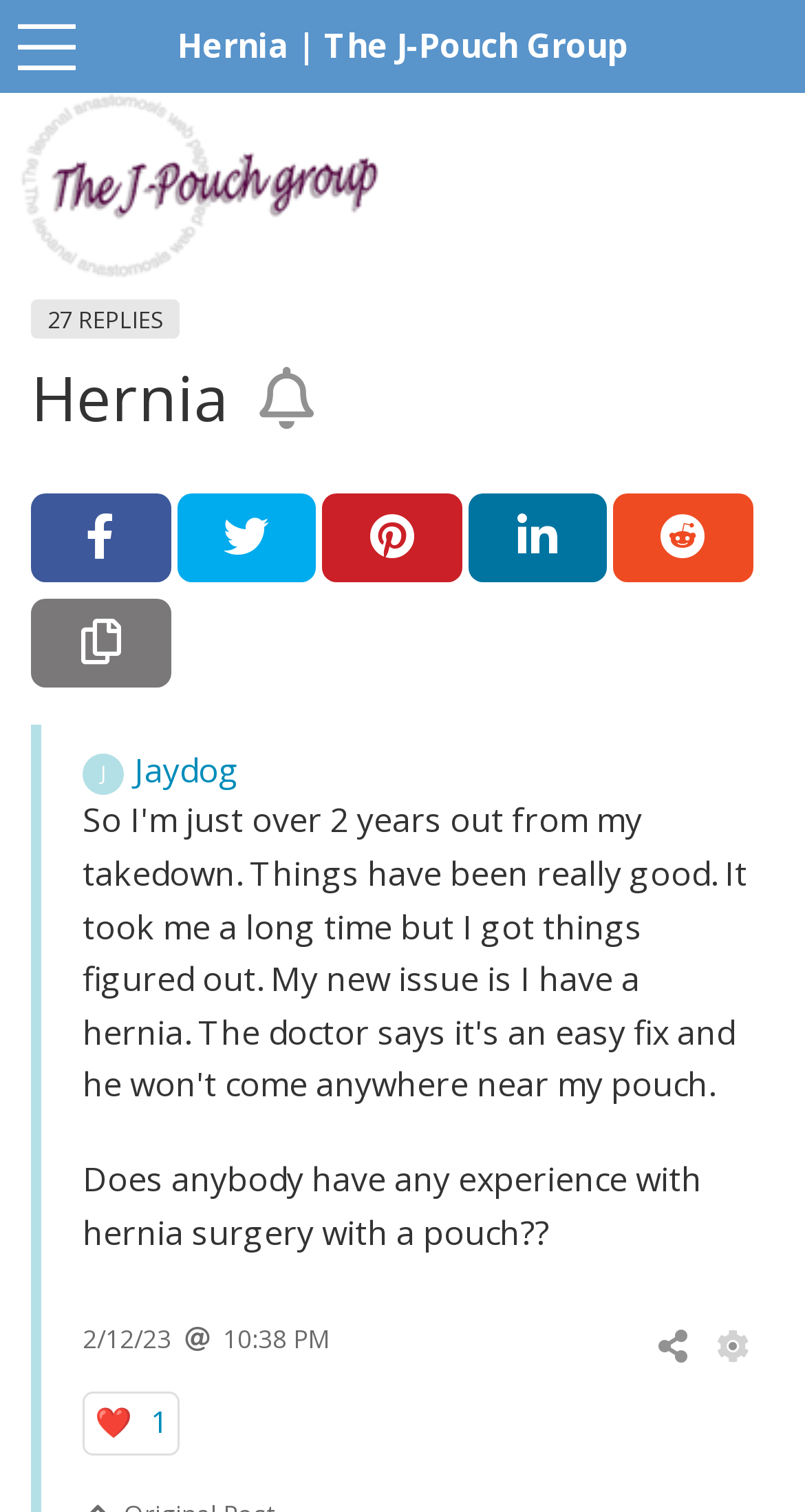Construct a comprehensive caption that outlines the webpage's structure and content.

This webpage appears to be a discussion forum or online community, specifically focused on hernia and J-pouch related topics. At the top of the page, there is a header section with a link to "More Options" accompanied by a small image. Next to it is a heading that reads "Hernia | The J-Pouch Group".

Below the header section, there is a navigation bar with a link to an unknown destination, accompanied by an image. Underneath the navigation bar, there is a section with a heading that reads "Hernia Follow to be notified about new replies to this topic." This section also contains a link to follow the topic and a text that reads "27 REPLIES".

The main content of the page is a discussion thread, with a post from a user named "Jaydog" who is asking about hernia surgery with a pouch. The post is accompanied by the user's profile picture, which is an SVG image. Below the post, there is a section with buttons to share the post on various social media platforms, including Facebook, Twitter, Pinterest, LinkedIn, and Reddit. There is also a button to copy the link to the topic.

To the right of the post, there is a section with information about the post, including the date and time it was posted, which is February 12, 2023, at 10:38 PM. There are also links to share and manage the post.

At the bottom of the post, there is a section with a heart icon and a text that reads "❤️ 1", indicating that one user has liked the post.